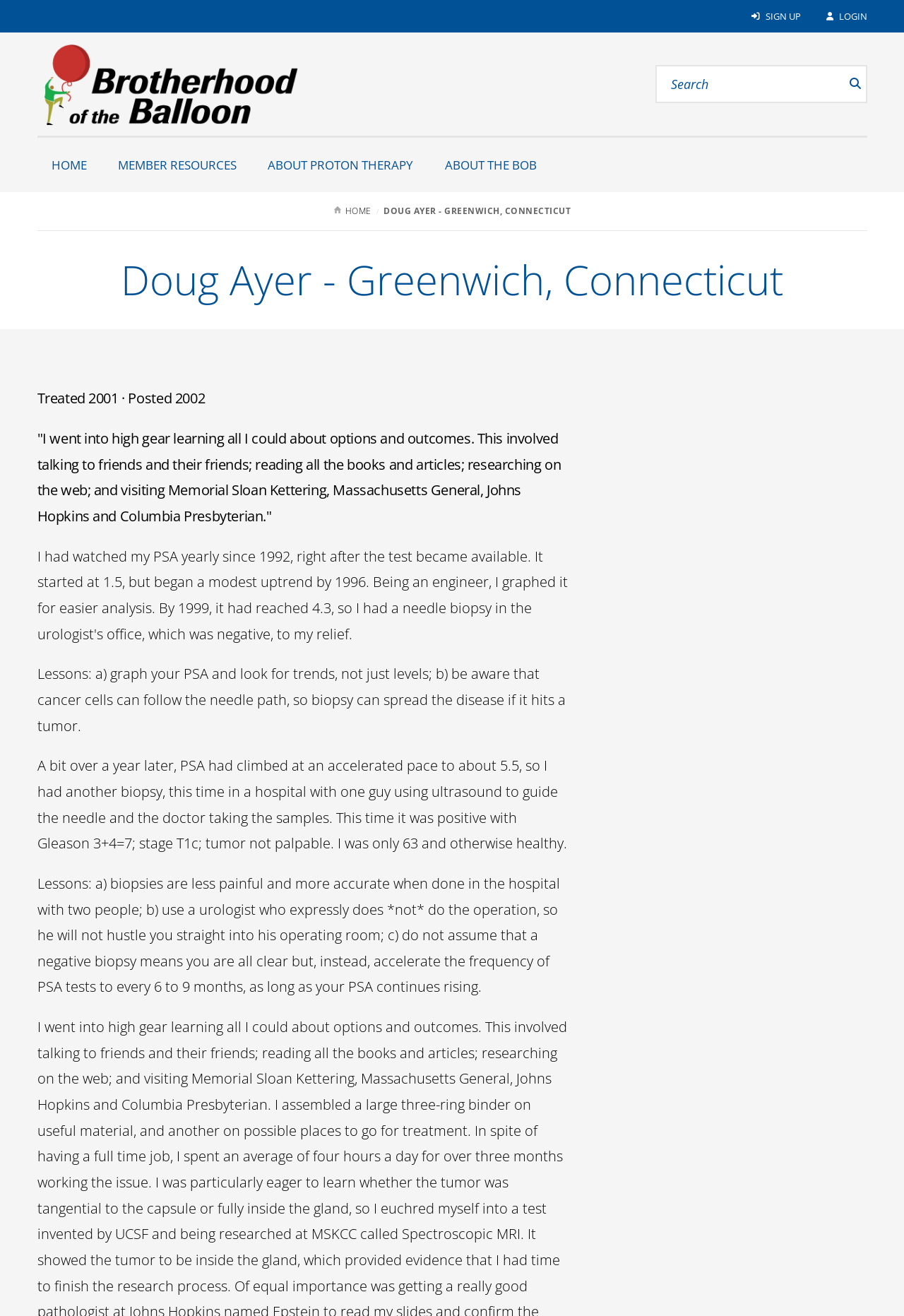Find the bounding box coordinates of the element to click in order to complete this instruction: "Click on 'About'". The bounding box coordinates must be four float numbers between 0 and 1, denoted as [left, top, right, bottom].

None